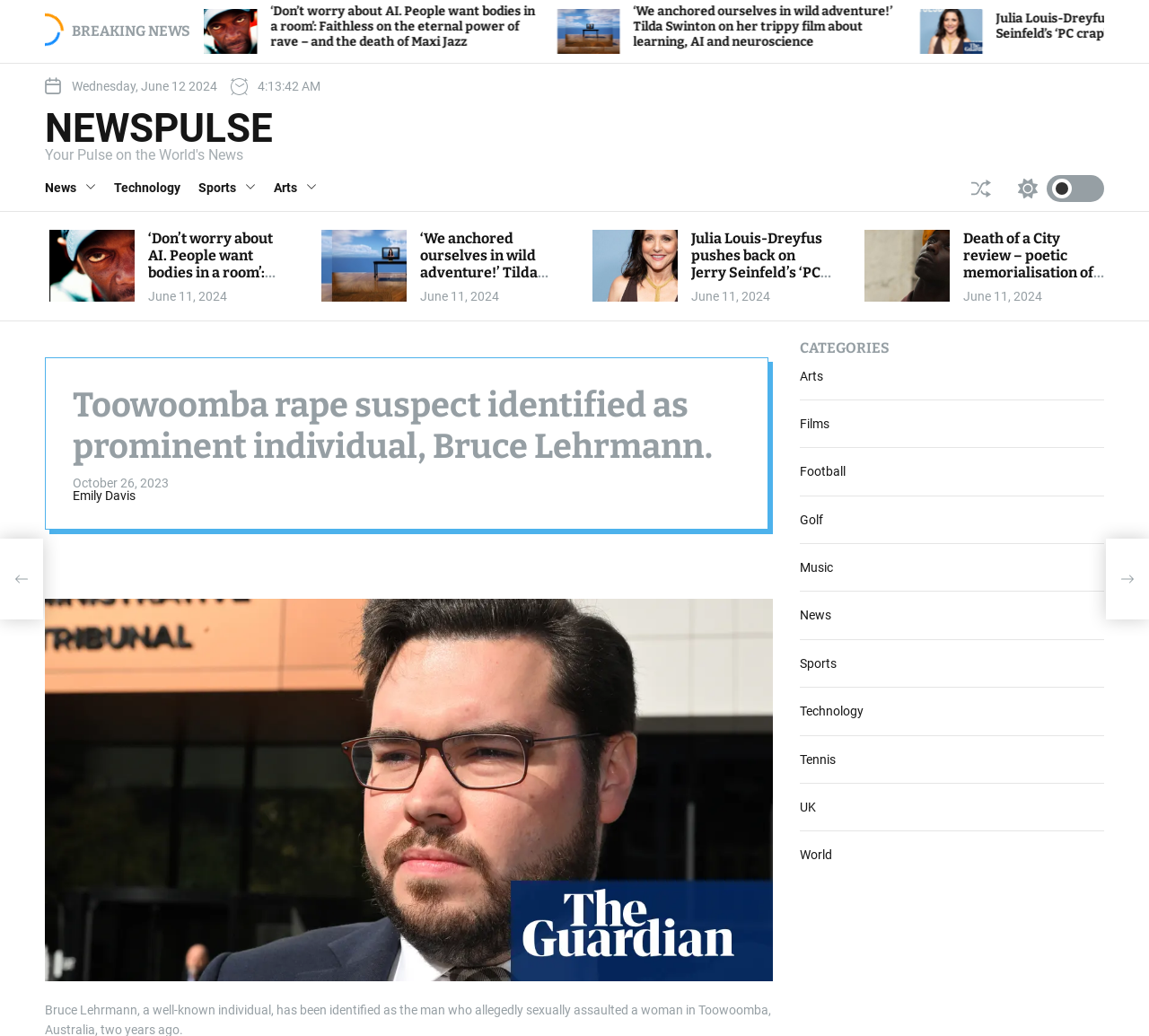Can you specify the bounding box coordinates for the region that should be clicked to fulfill this instruction: "Check the latest news for June 12, 2024".

[0.062, 0.077, 0.189, 0.09]